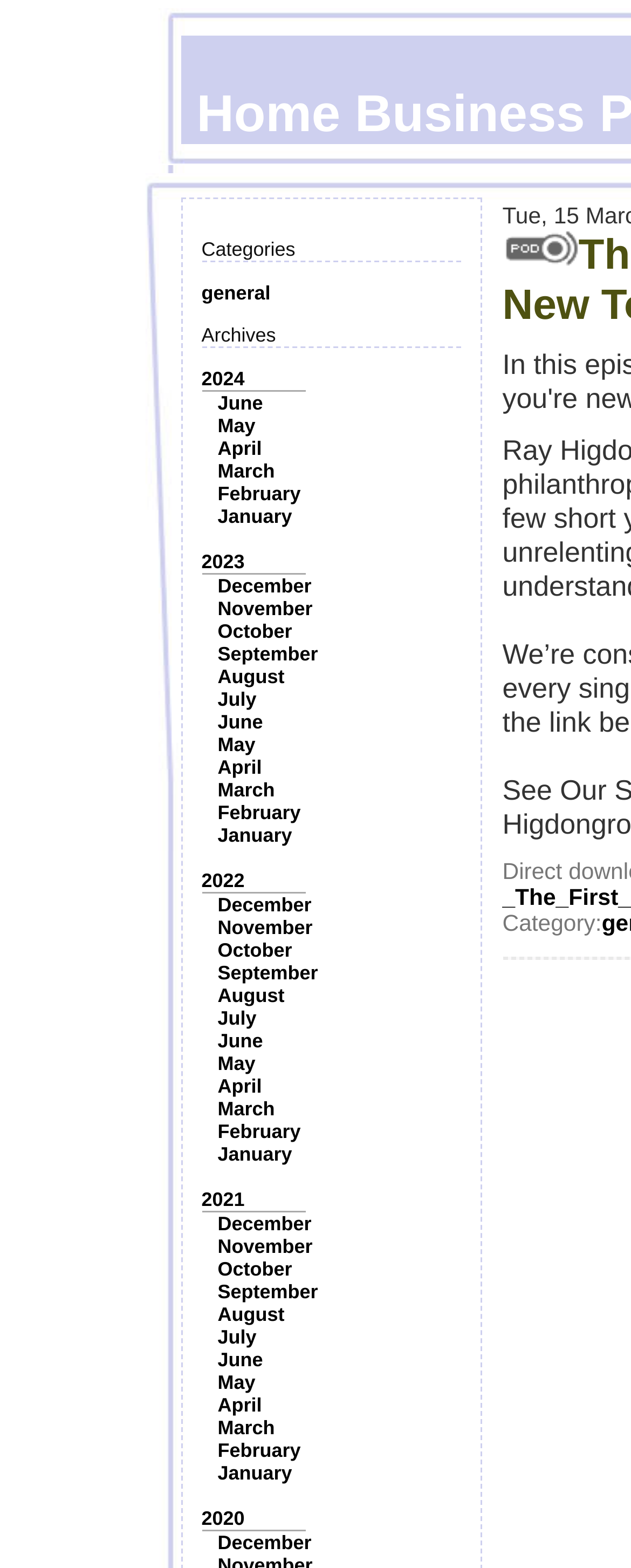Using details from the image, please answer the following question comprehensively:
What is the position of the 'June' link?

The 'June' link is located below the 'general' link, which is a link element located at [0.319, 0.18, 0.429, 0.194]. The 'June' link has a bounding box of [0.345, 0.25, 0.417, 0.264].